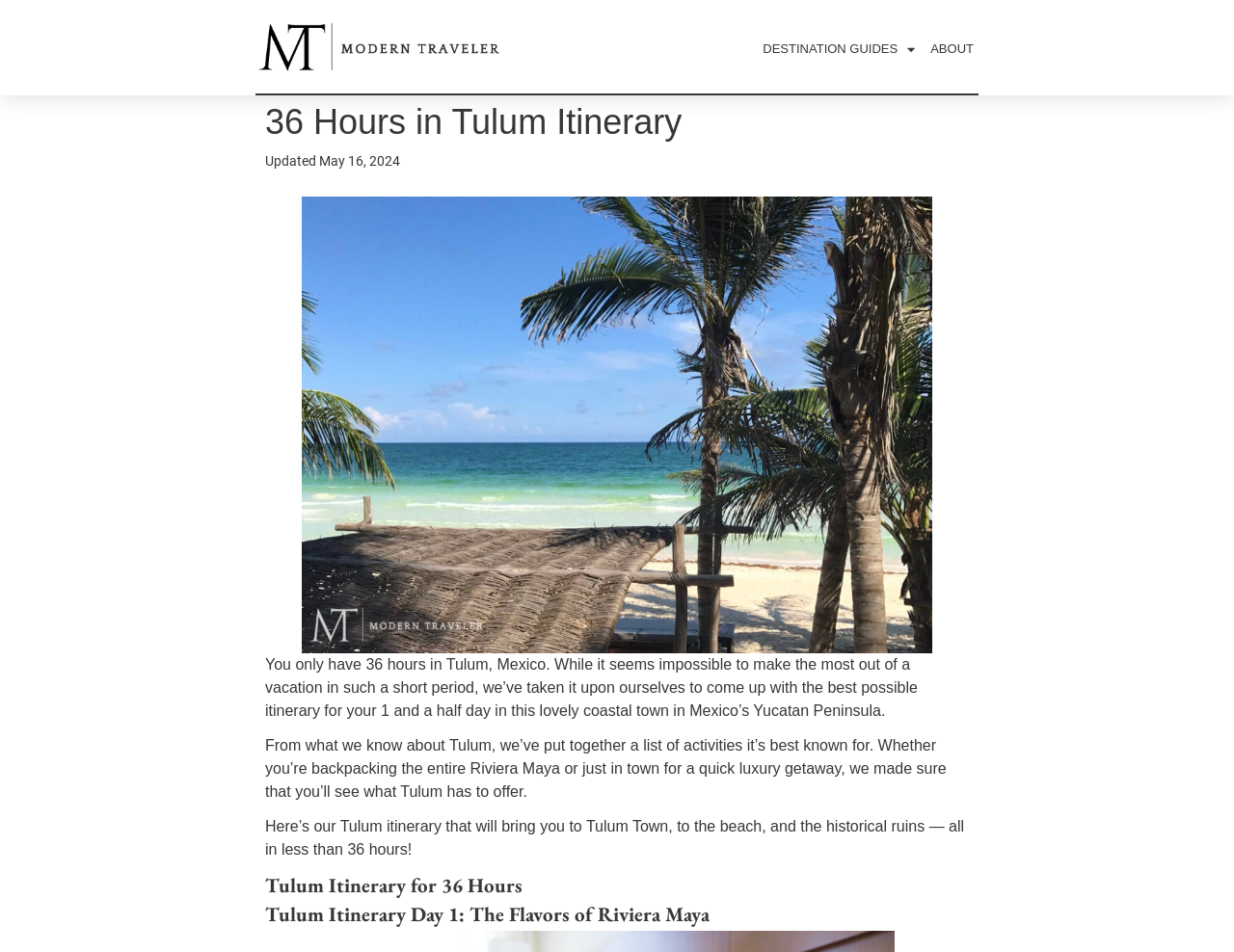Locate the headline of the webpage and generate its content.

36 Hours in Tulum Itinerary